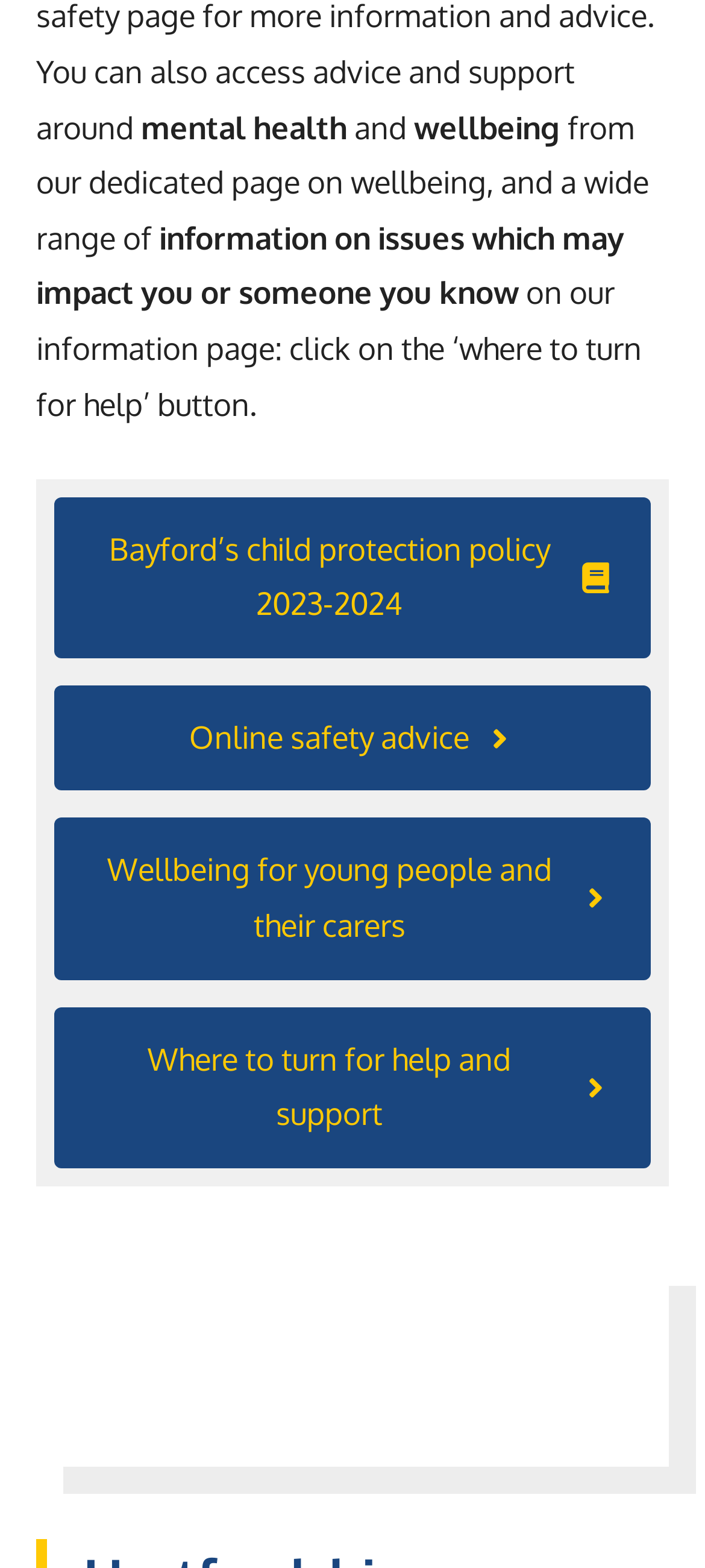Find the bounding box of the element with the following description: "Bayford’s child protection policy 2023-2024". The coordinates must be four float numbers between 0 and 1, formatted as [left, top, right, bottom].

[0.077, 0.317, 0.923, 0.42]